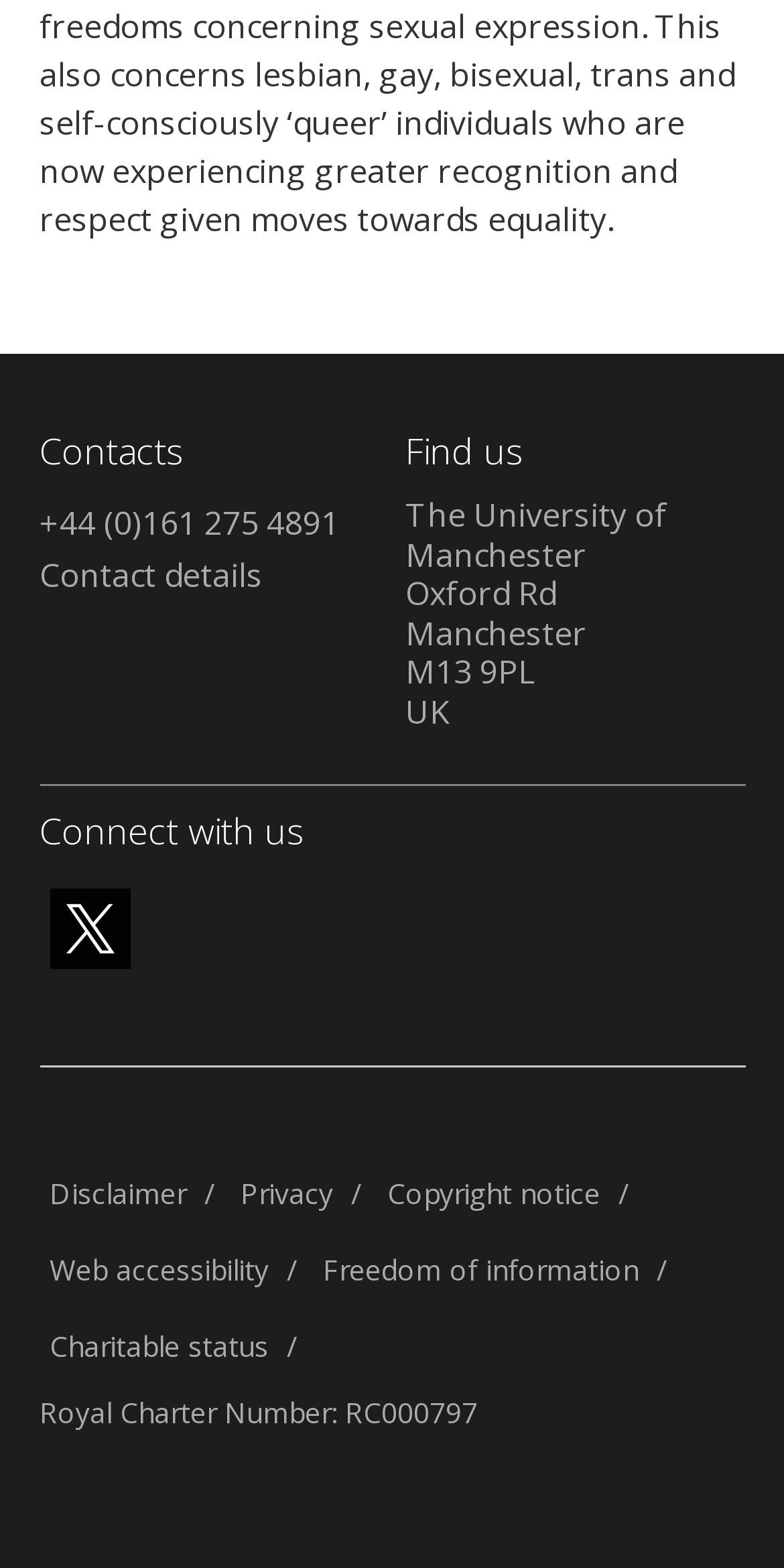Please locate the bounding box coordinates of the element that needs to be clicked to achieve the following instruction: "View contact details". The coordinates should be four float numbers between 0 and 1, i.e., [left, top, right, bottom].

[0.05, 0.351, 0.483, 0.384]